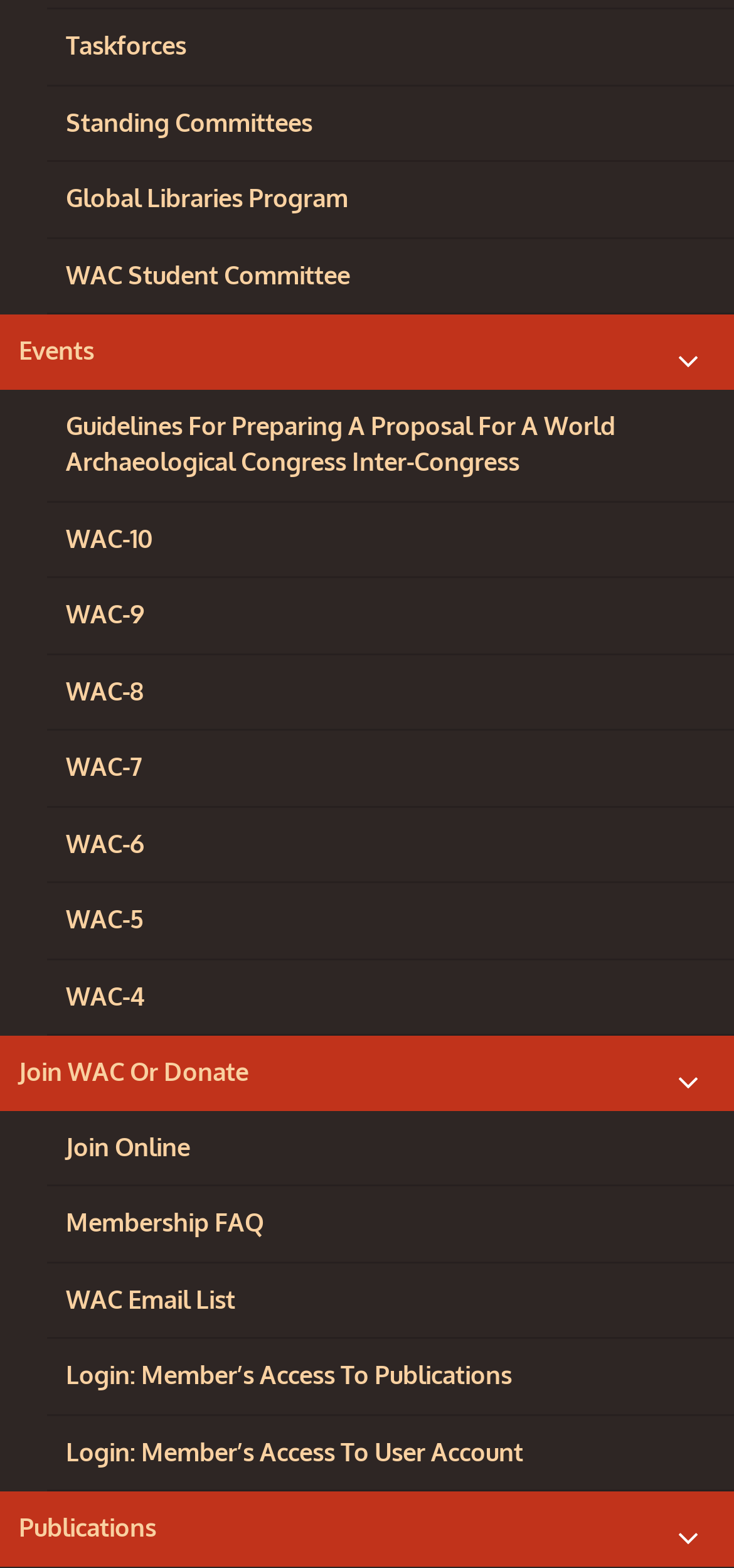Please reply with a single word or brief phrase to the question: 
What is the last link on the webpage?

Publications